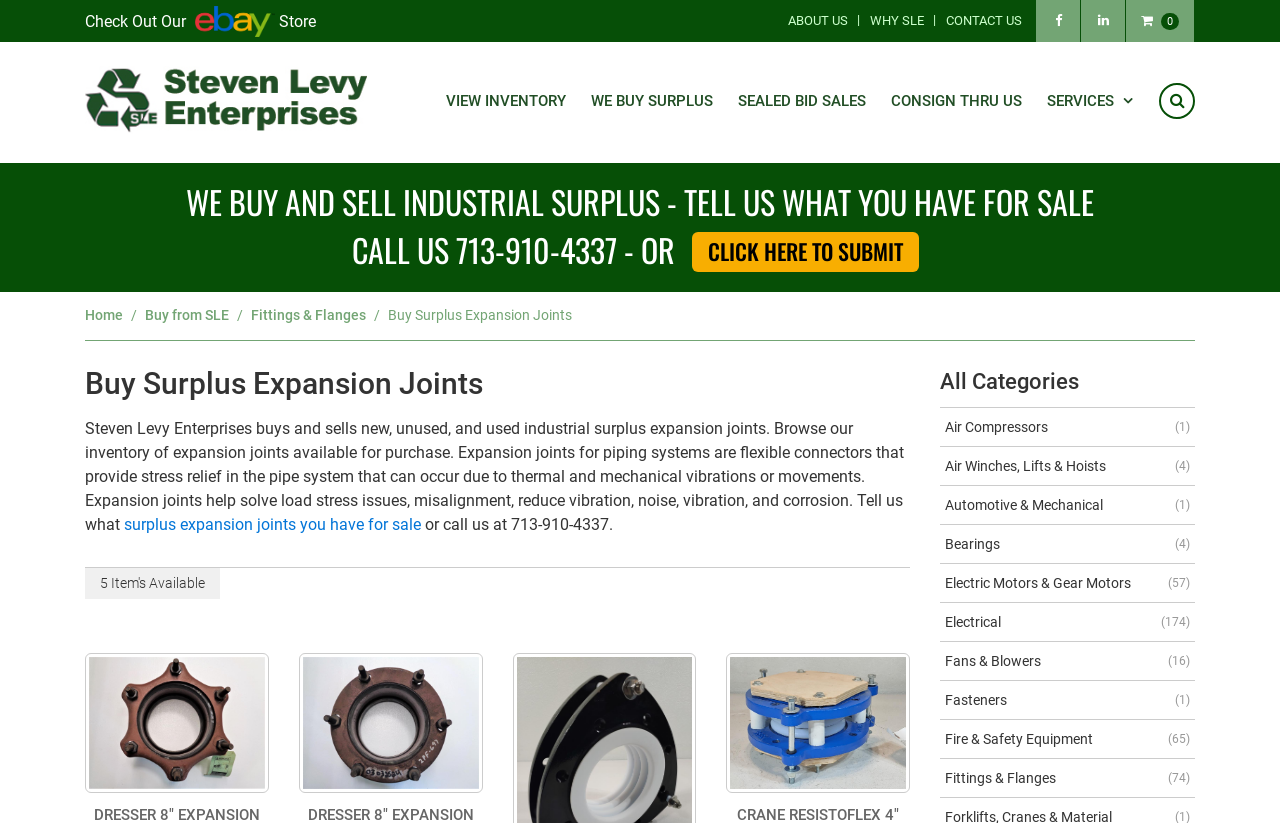Determine the bounding box coordinates for the clickable element required to fulfill the instruction: "Learn about Steven Levy Enterprises". Provide the coordinates as four float numbers between 0 and 1, i.e., [left, top, right, bottom].

[0.066, 0.075, 0.287, 0.167]